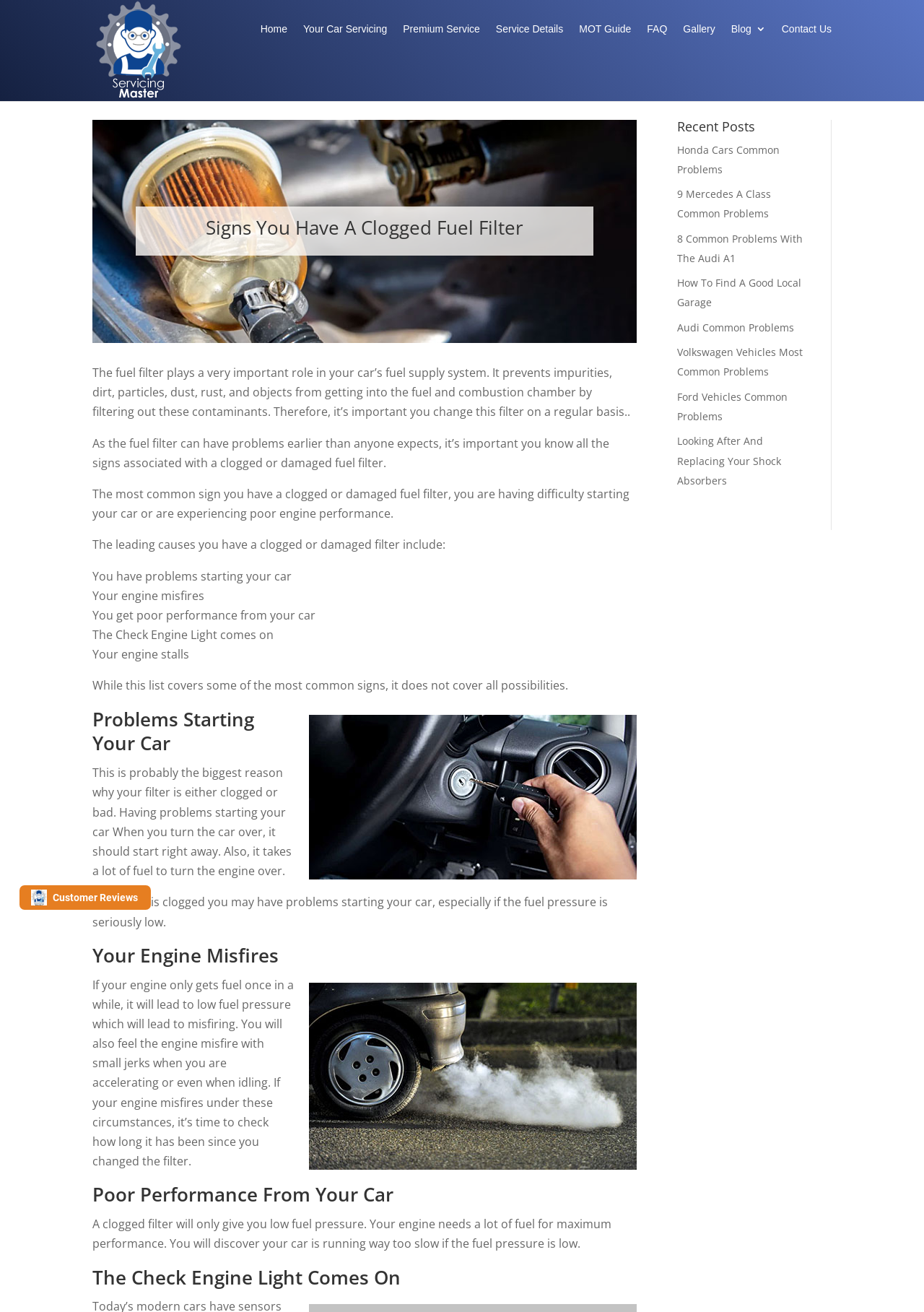Find the bounding box coordinates of the element you need to click on to perform this action: 'Search for something'. The coordinates should be represented by four float values between 0 and 1, in the format [left, top, right, bottom].

[0.1, 0.0, 0.9, 0.001]